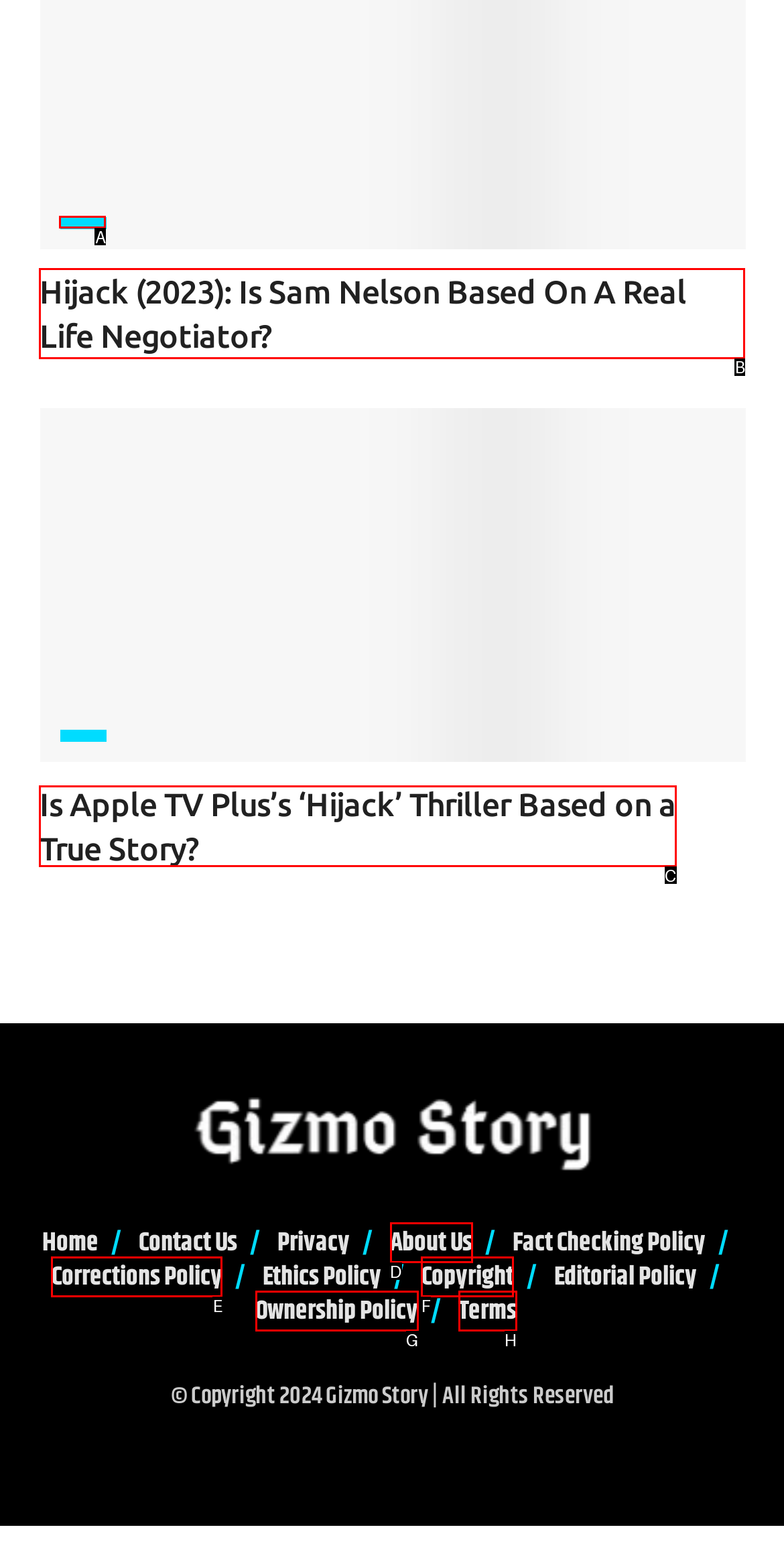Tell me which one HTML element you should click to complete the following task: Read the article about 'Hijack (2023): Is Sam Nelson Based On A Real Life Negotiator?'
Answer with the option's letter from the given choices directly.

B